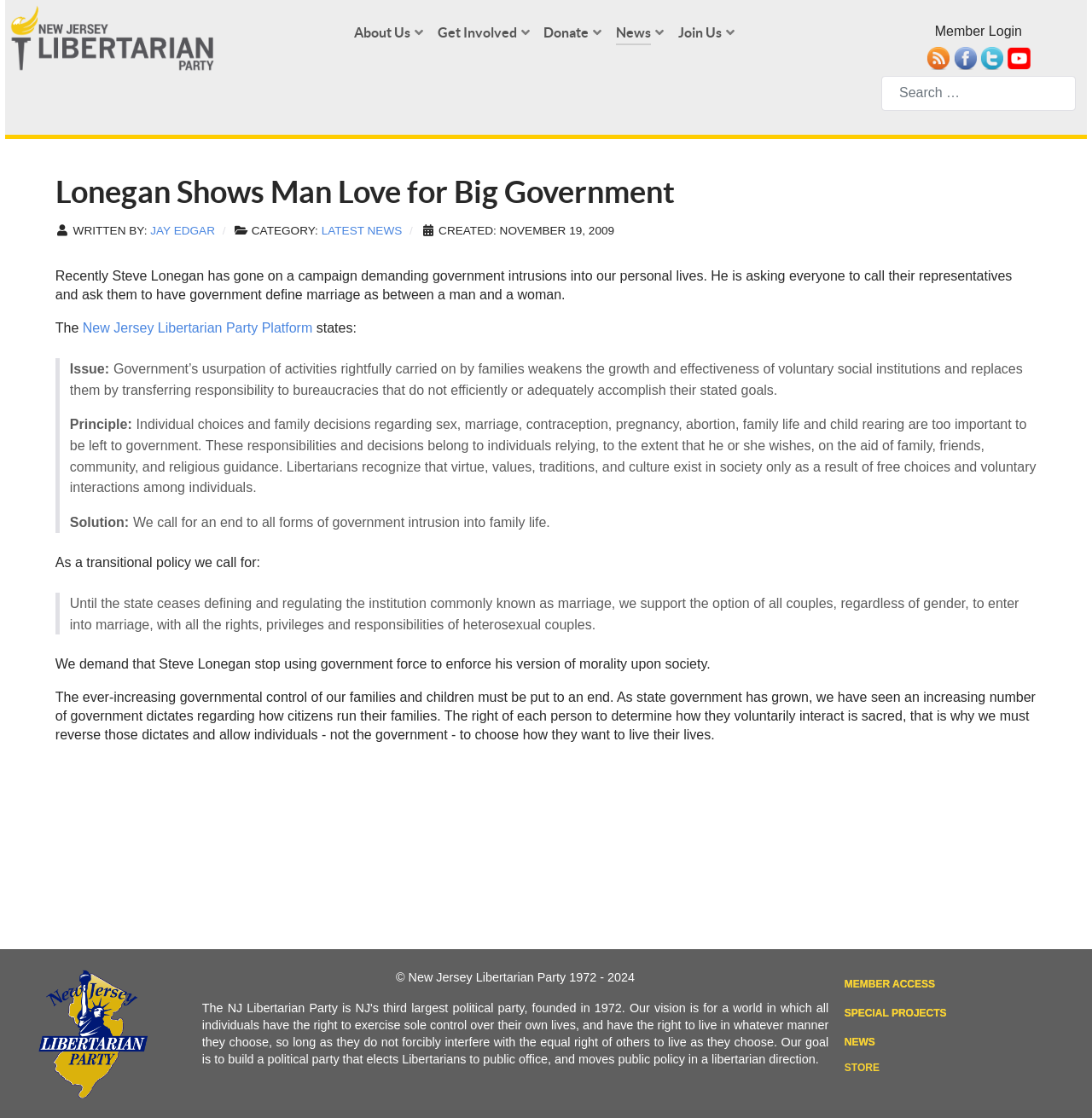Locate the bounding box coordinates of the element that needs to be clicked to carry out the instruction: "Read the New Jersey Libertarian Party Platform". The coordinates should be given as four float numbers ranging from 0 to 1, i.e., [left, top, right, bottom].

[0.076, 0.287, 0.286, 0.3]